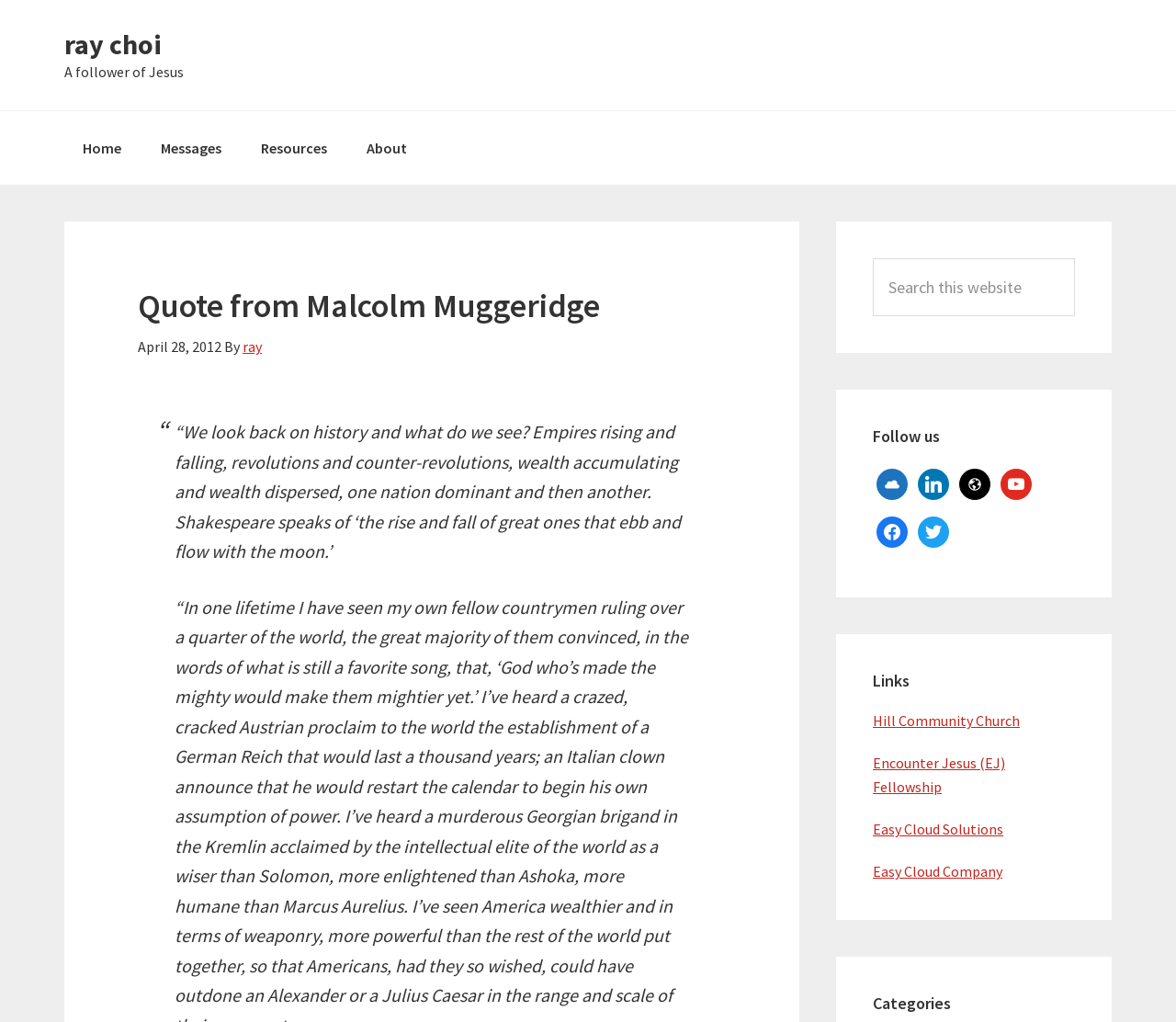What is the date of the quote? Observe the screenshot and provide a one-word or short phrase answer.

April 28, 2012